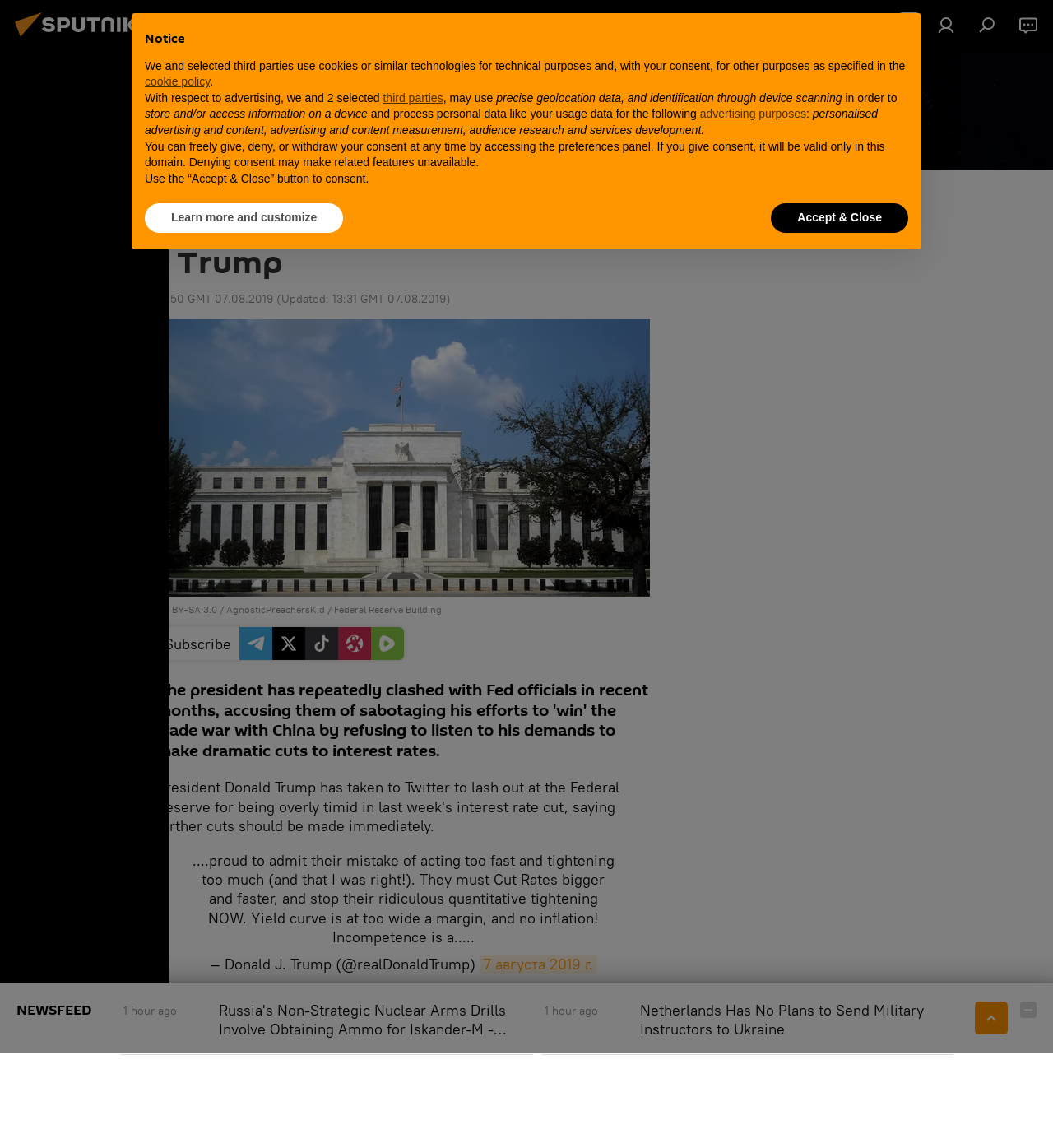Find the bounding box coordinates for the HTML element described as: "title="Authorization"". The coordinates should consist of four float values between 0 and 1, i.e., [left, top, right, bottom].

[0.883, 0.007, 0.914, 0.036]